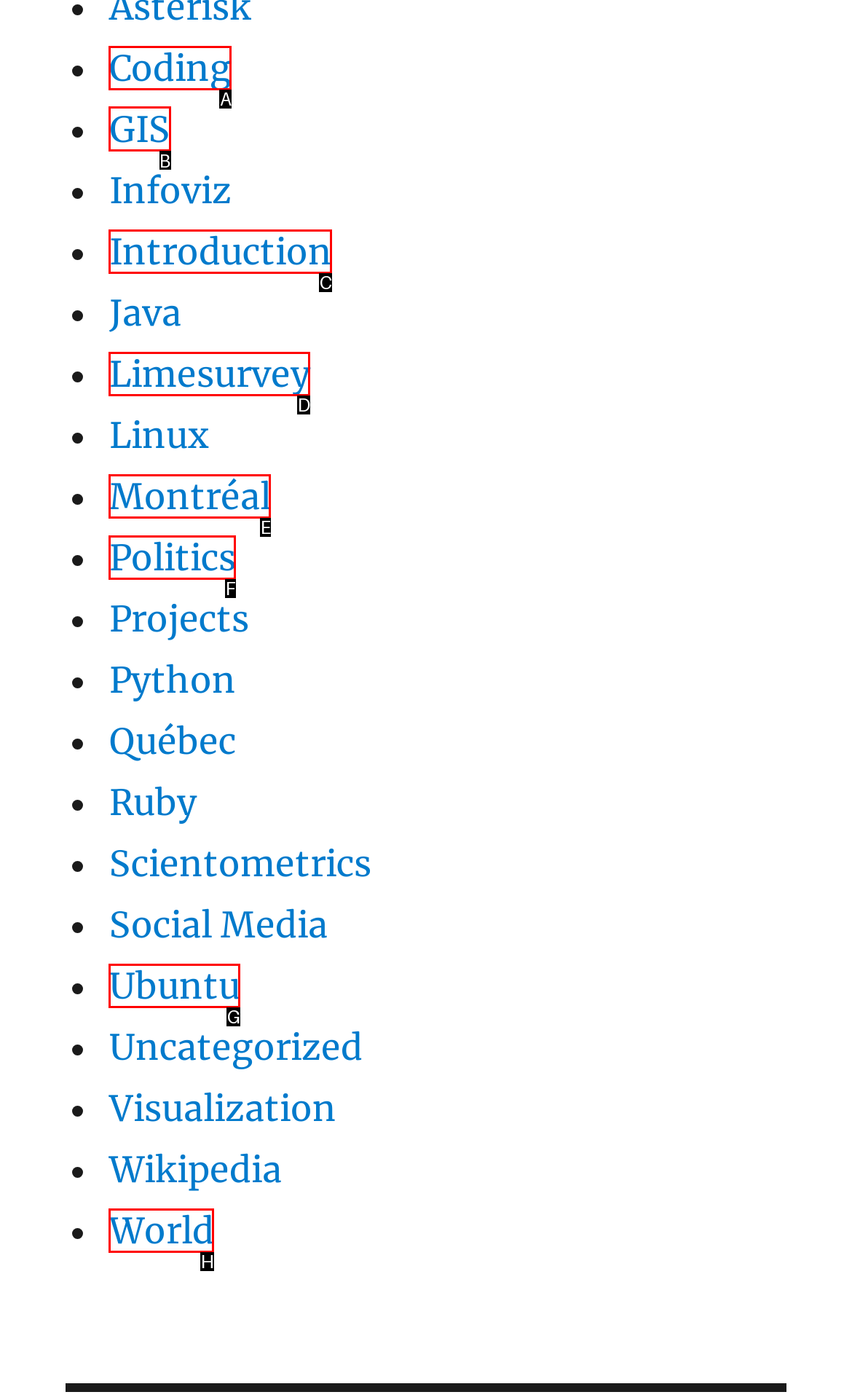Tell me the letter of the UI element to click in order to accomplish the following task: Visit the GIS page
Answer with the letter of the chosen option from the given choices directly.

B